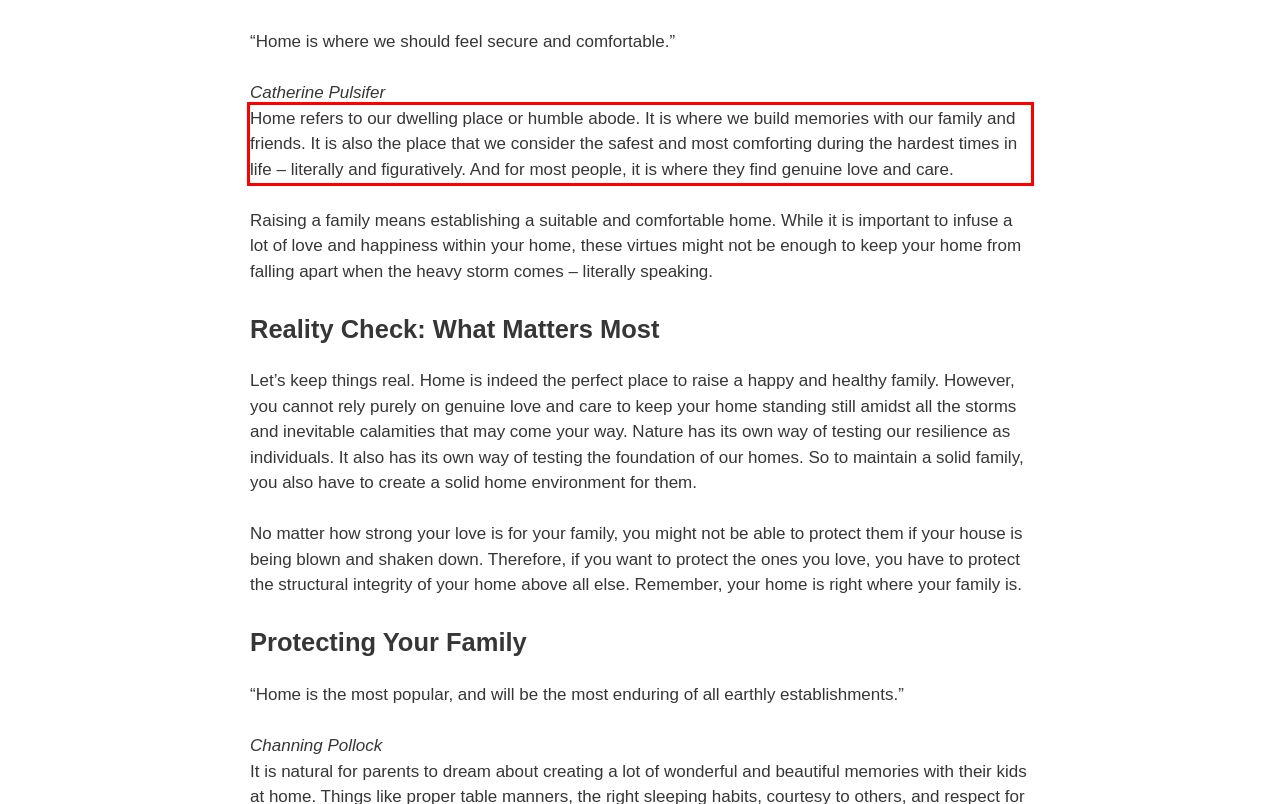In the screenshot of the webpage, find the red bounding box and perform OCR to obtain the text content restricted within this red bounding box.

Home refers to our dwelling place or humble abode. It is where we build memories with our family and friends. It is also the place that we consider the safest and most comforting during the hardest times in life – literally and figuratively. And for most people, it is where they find genuine love and care.